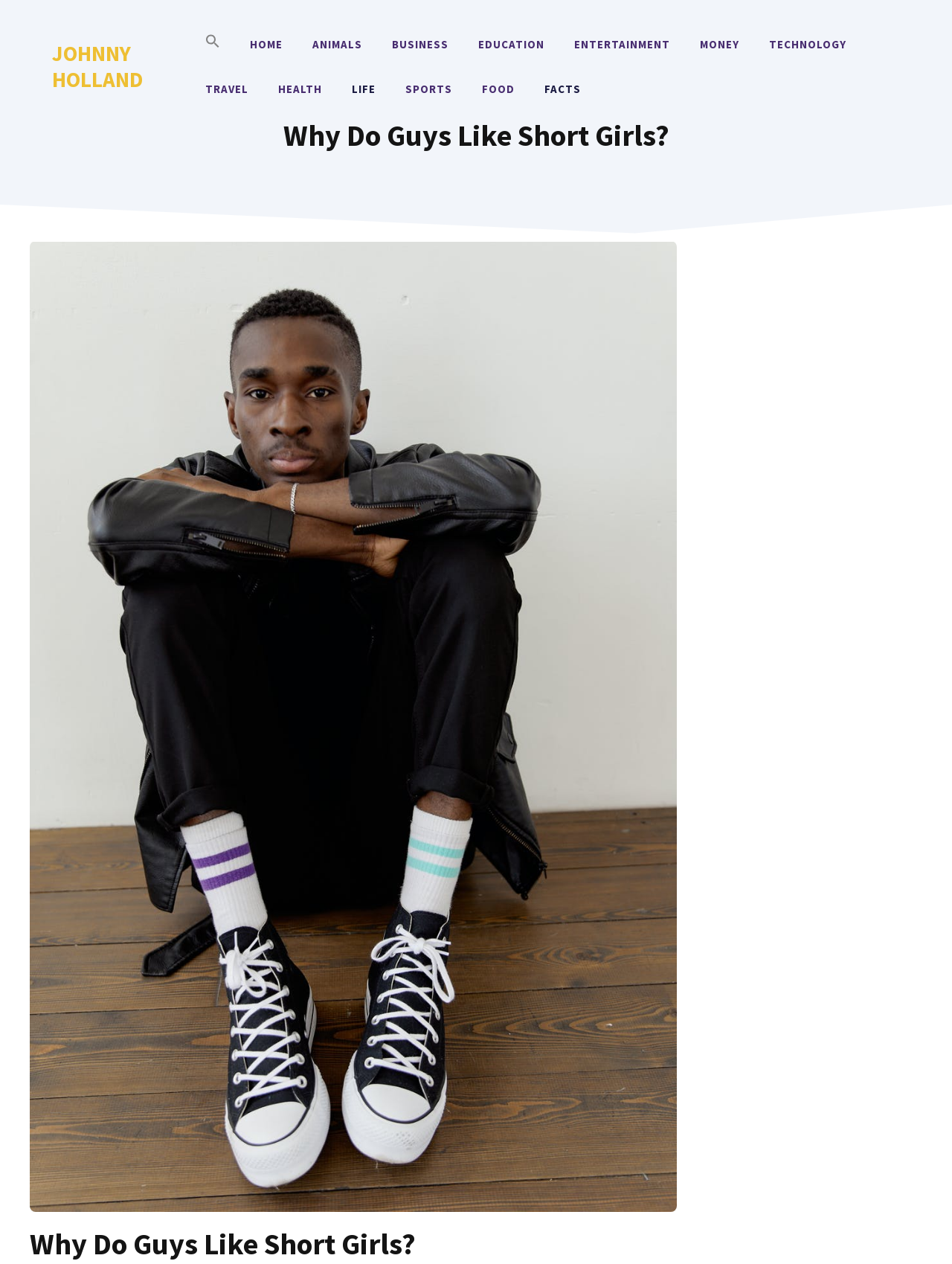Please find the bounding box coordinates of the section that needs to be clicked to achieve this instruction: "visit the education section".

[0.487, 0.018, 0.588, 0.053]